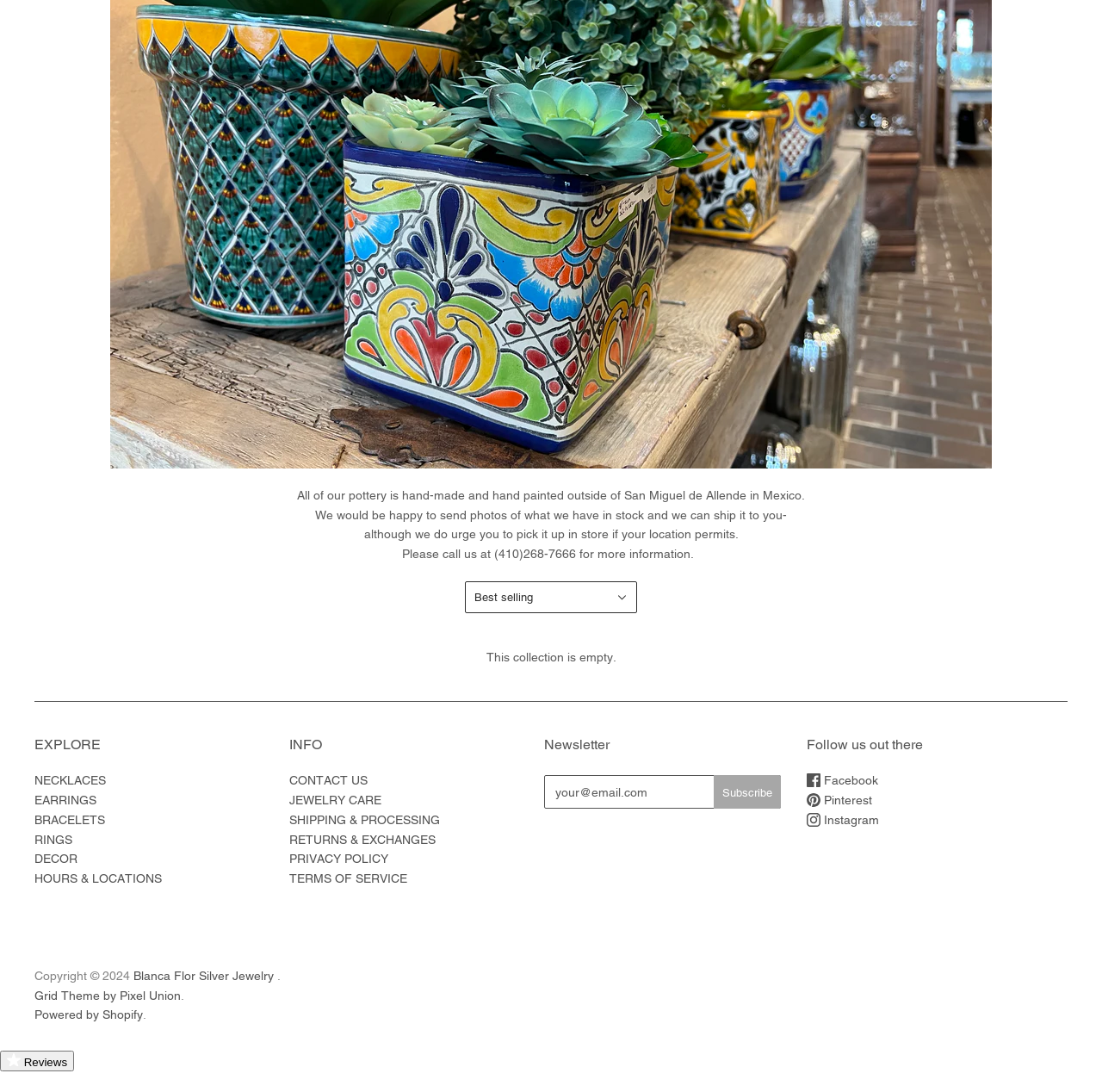Using the element description: "Blanca Flor Silver Jewelry", determine the bounding box coordinates. The coordinates should be in the format [left, top, right, bottom], with values between 0 and 1.

[0.121, 0.865, 0.248, 0.878]